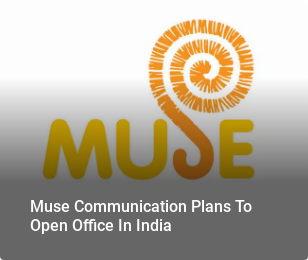Answer briefly with one word or phrase:
What is the significance of Muse Communications opening an office in India?

expanding operations